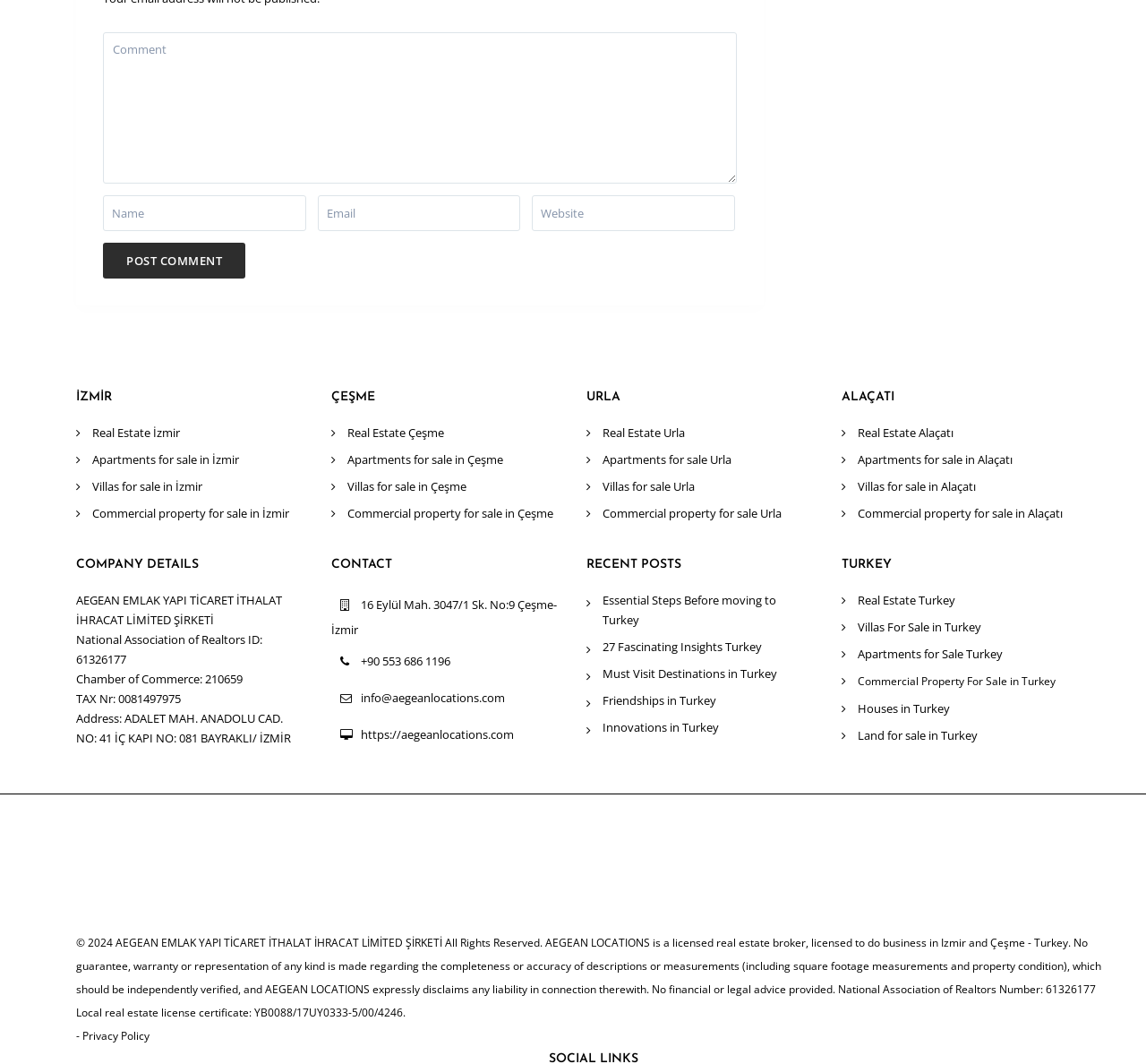Please find the bounding box for the UI element described by: "Apartments for sale Urla".

[0.526, 0.424, 0.638, 0.439]